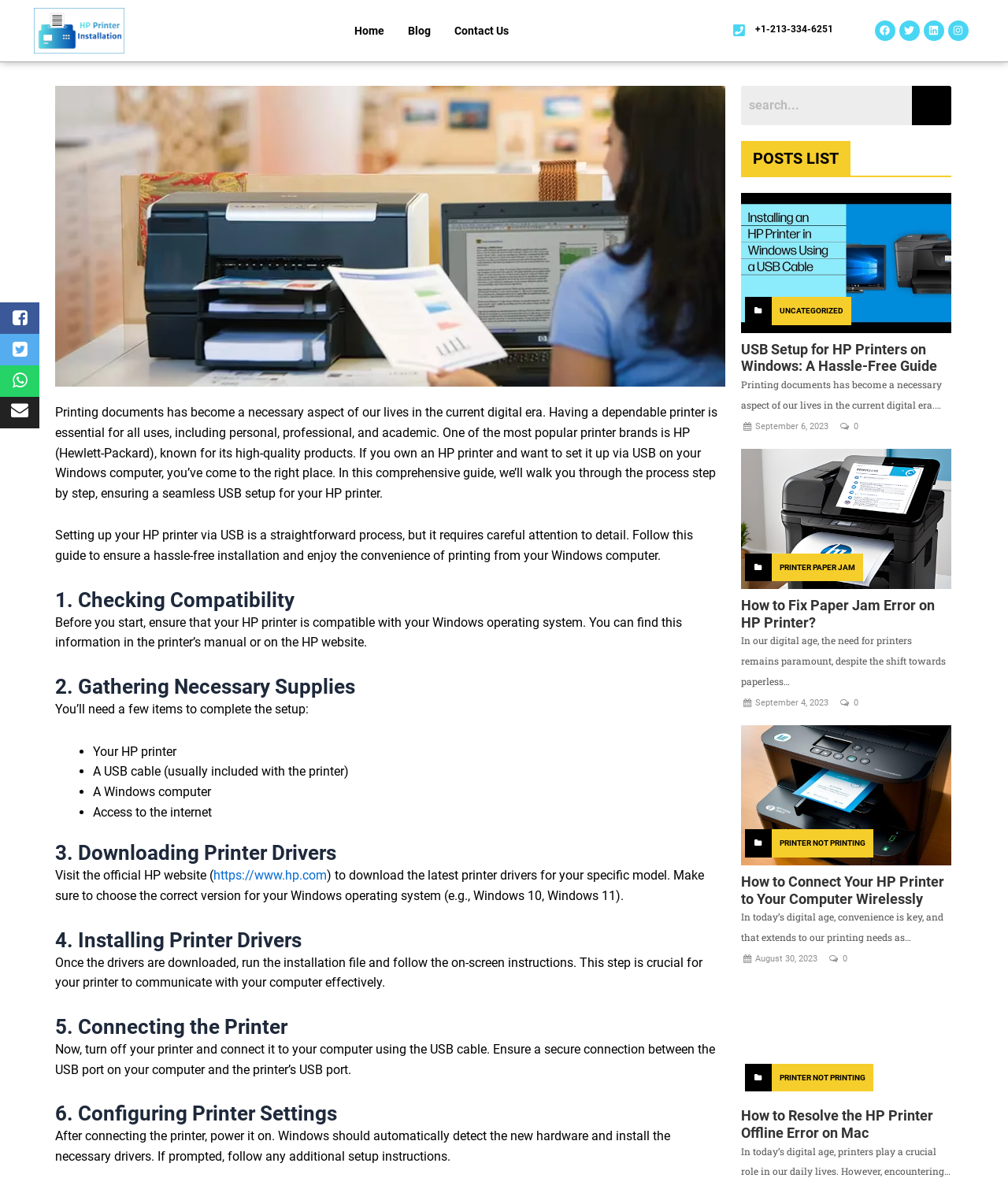Identify the bounding box coordinates for the region to click in order to carry out this instruction: "Click the 'Home' link". Provide the coordinates using four float numbers between 0 and 1, formatted as [left, top, right, bottom].

[0.34, 0.011, 0.393, 0.041]